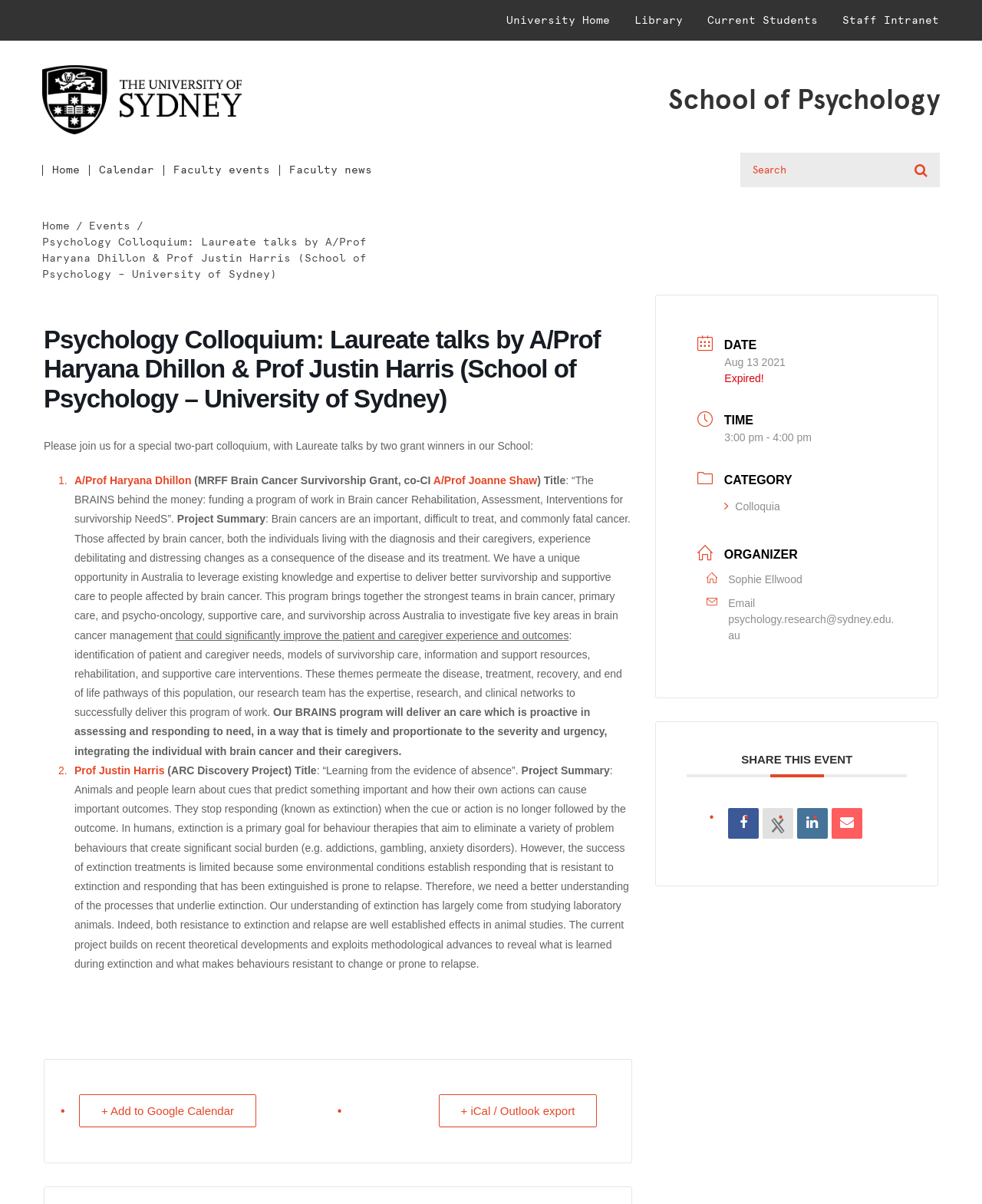Find and provide the bounding box coordinates for the UI element described here: "+ Add to Google Calendar". The coordinates should be given as four float numbers between 0 and 1: [left, top, right, bottom].

[0.08, 0.909, 0.261, 0.936]